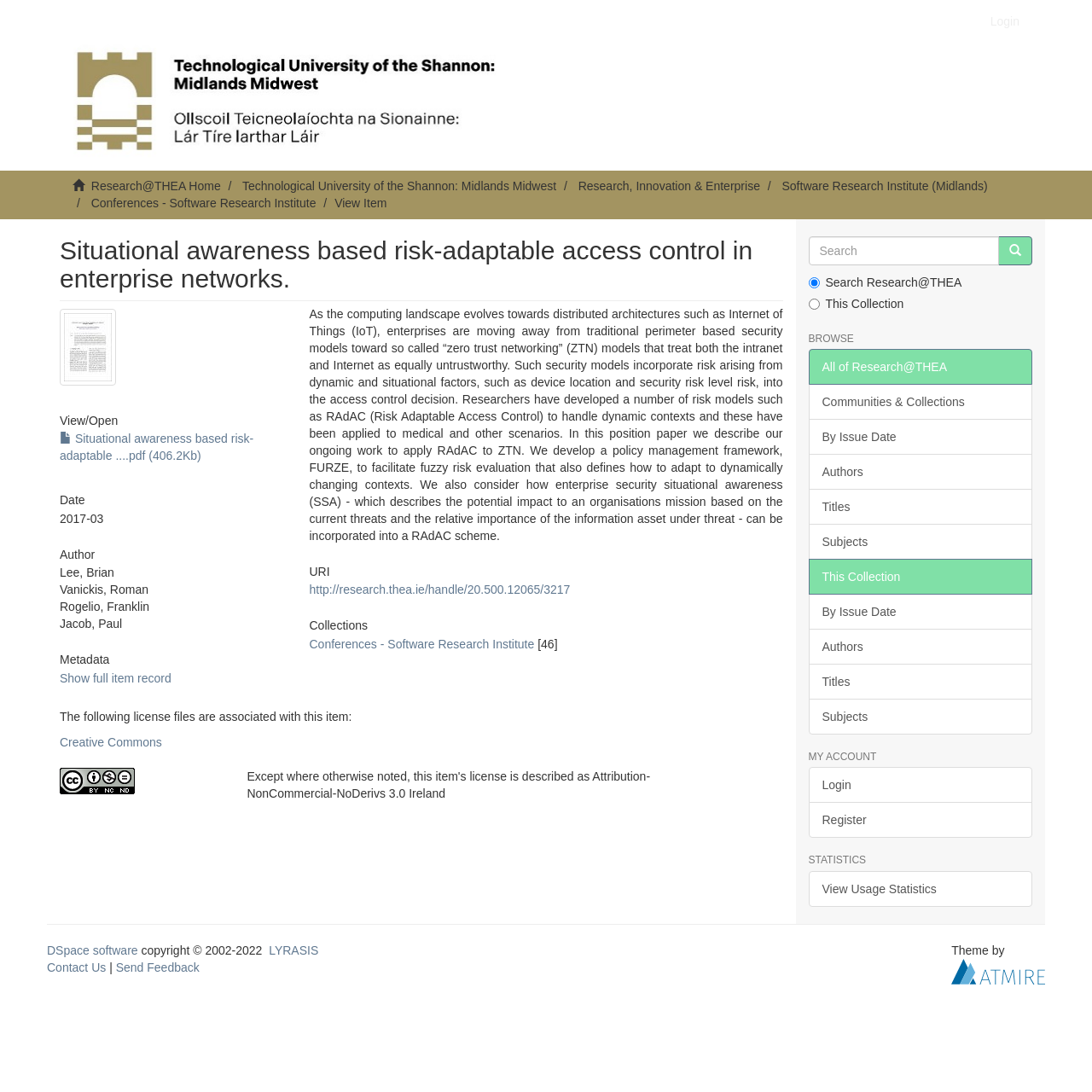Create a detailed summary of the webpage's content and design.

This webpage appears to be a research paper or article page, with a focus on situational awareness-based risk-adaptable access control in enterprise networks. 

At the top of the page, there is a navigation menu with links to "Login", "Research@THEA Home", "Technological University of the Shannon: Midlands Midwest", "Research, Innovation & Enterprise", and "Software Research Institute (Midlands)". 

Below the navigation menu, there is a heading with the title of the research paper, accompanied by a thumbnail image. 

The main content of the page is divided into sections, including "View/ Open", "Date", "Author", "Metadata", and "URI". The "View/ Open" section contains a link to a PDF file, while the "Date" section displays the date "2017-03". The "Author" section lists the authors of the paper, including Brian Lee, Roman Vanickis, Franklin Rogelio, and Paul Jacob. The "Metadata" section provides a brief summary of the paper, and the "URI" section displays a link to the paper's URI.

On the right side of the page, there is a search box with a "Go" button, and a series of links to browse through different collections and categories, including "Communities & Collections", "By Issue Date", "Authors", "Titles", and "Subjects". 

Further down the page, there are links to "MY ACCOUNT" and "STATISTICS", as well as a footer section with links to "DSpace software", "LYRASIS", "Contact Us", and "Send Feedback". The footer also displays a copyright notice and a theme credit.